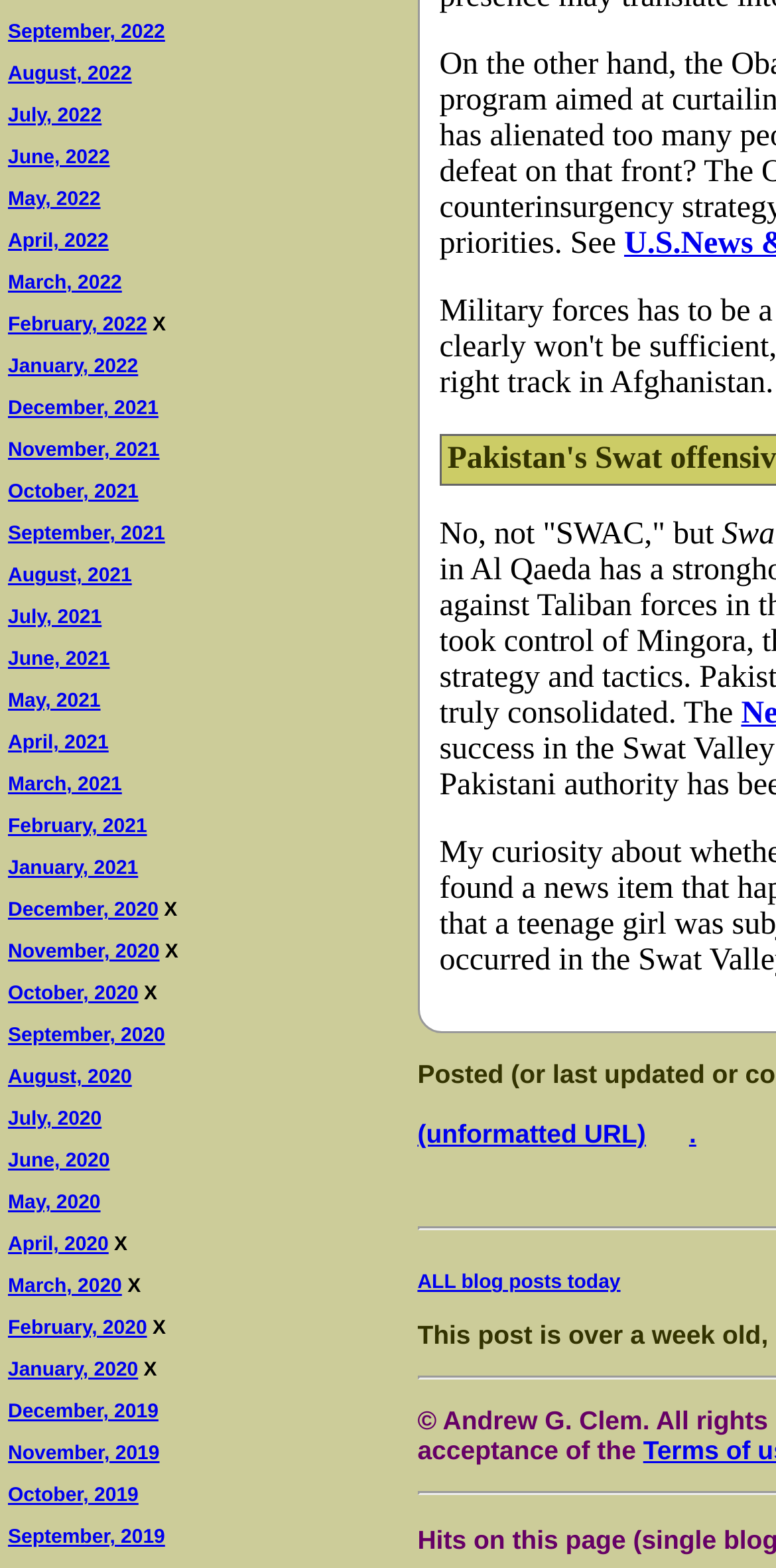Locate the bounding box coordinates of the region to be clicked to comply with the following instruction: "Click on September, 2022". The coordinates must be four float numbers between 0 and 1, in the form [left, top, right, bottom].

[0.01, 0.014, 0.213, 0.028]